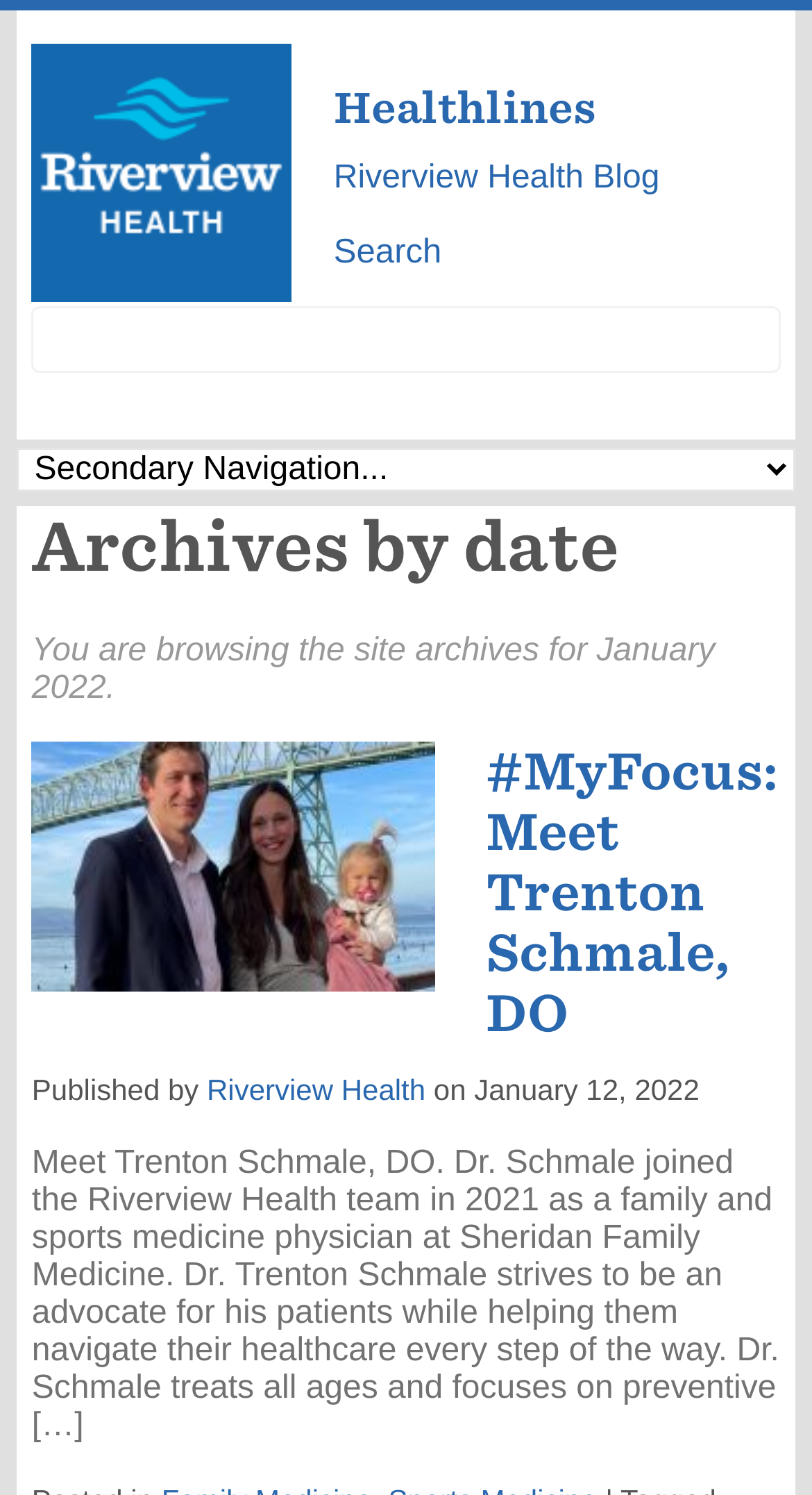Provide the bounding box coordinates for the UI element that is described as: "Riverview Health".

[0.255, 0.717, 0.524, 0.74]